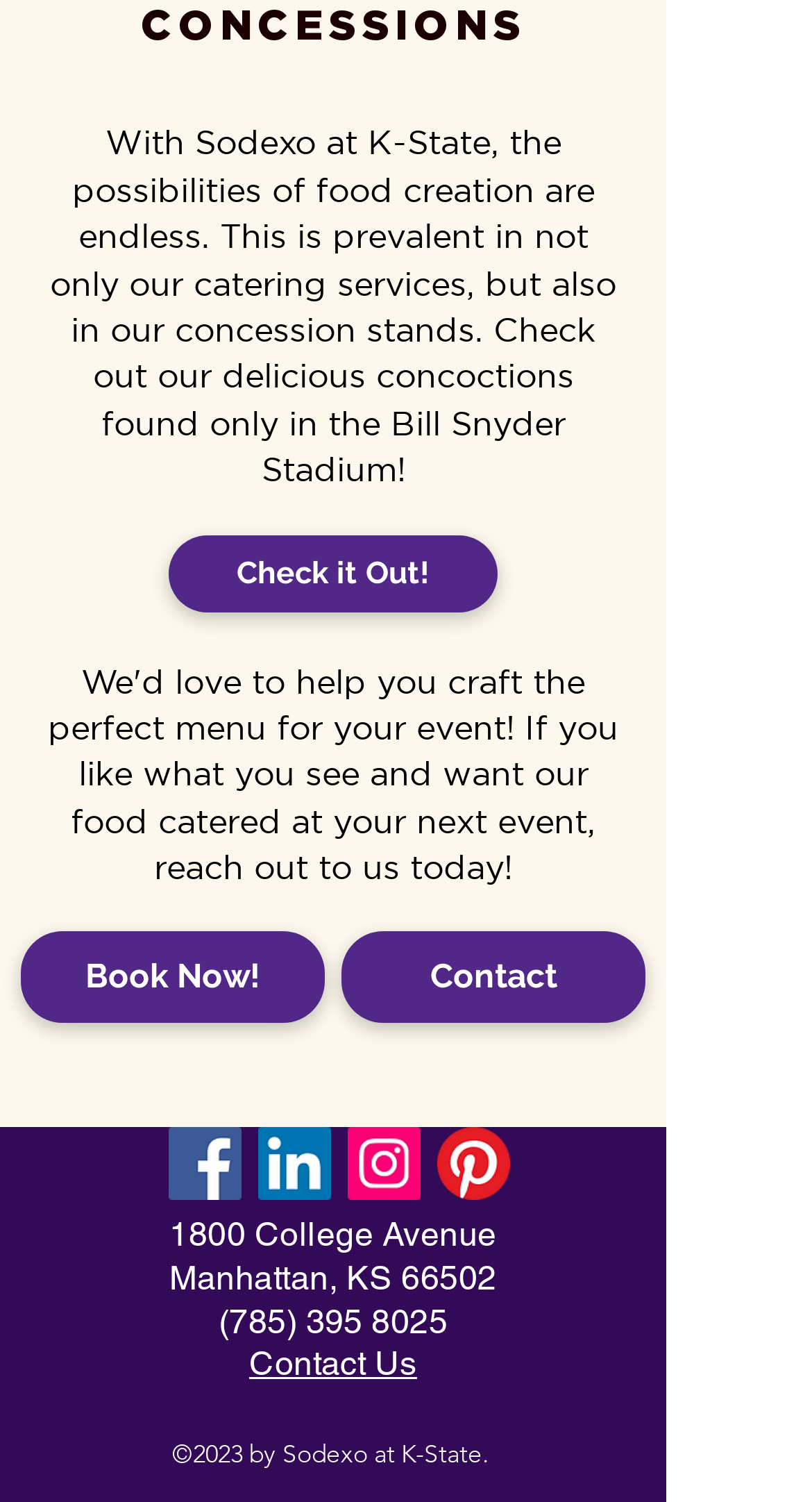Please determine the bounding box coordinates, formatted as (top-left x, top-left y, bottom-right x, bottom-right y), with all values as floating point numbers between 0 and 1. Identify the bounding box of the region described as: Contact us

[0.109, 0.08, 0.309, 0.115]